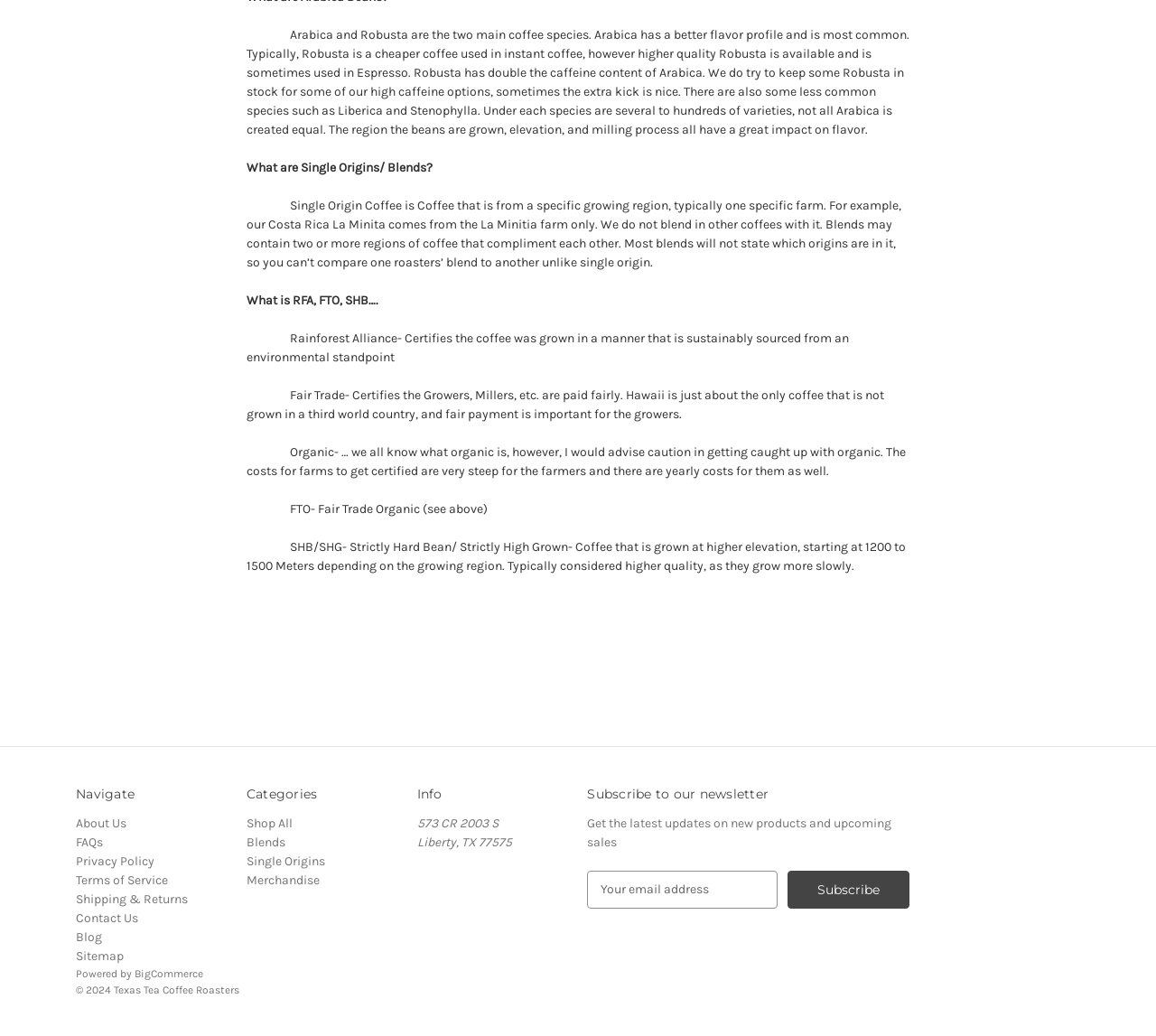Locate the bounding box coordinates for the element described below: "aria-describedby="alertBox-message-text" name="nl_email" placeholder="Your email address"". The coordinates must be four float values between 0 and 1, formatted as [left, top, right, bottom].

[0.508, 0.84, 0.673, 0.877]